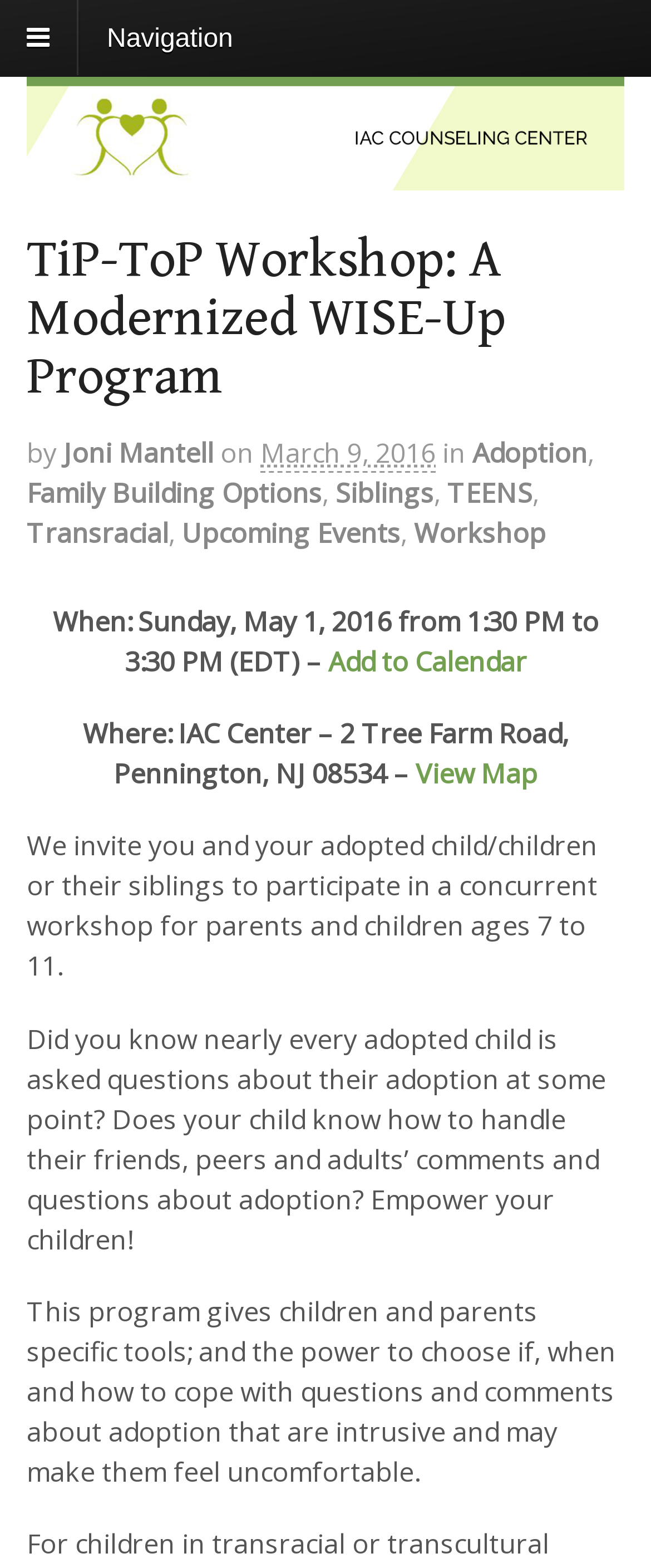Please identify the coordinates of the bounding box that should be clicked to fulfill this instruction: "Learn about Adoption".

[0.726, 0.277, 0.903, 0.301]